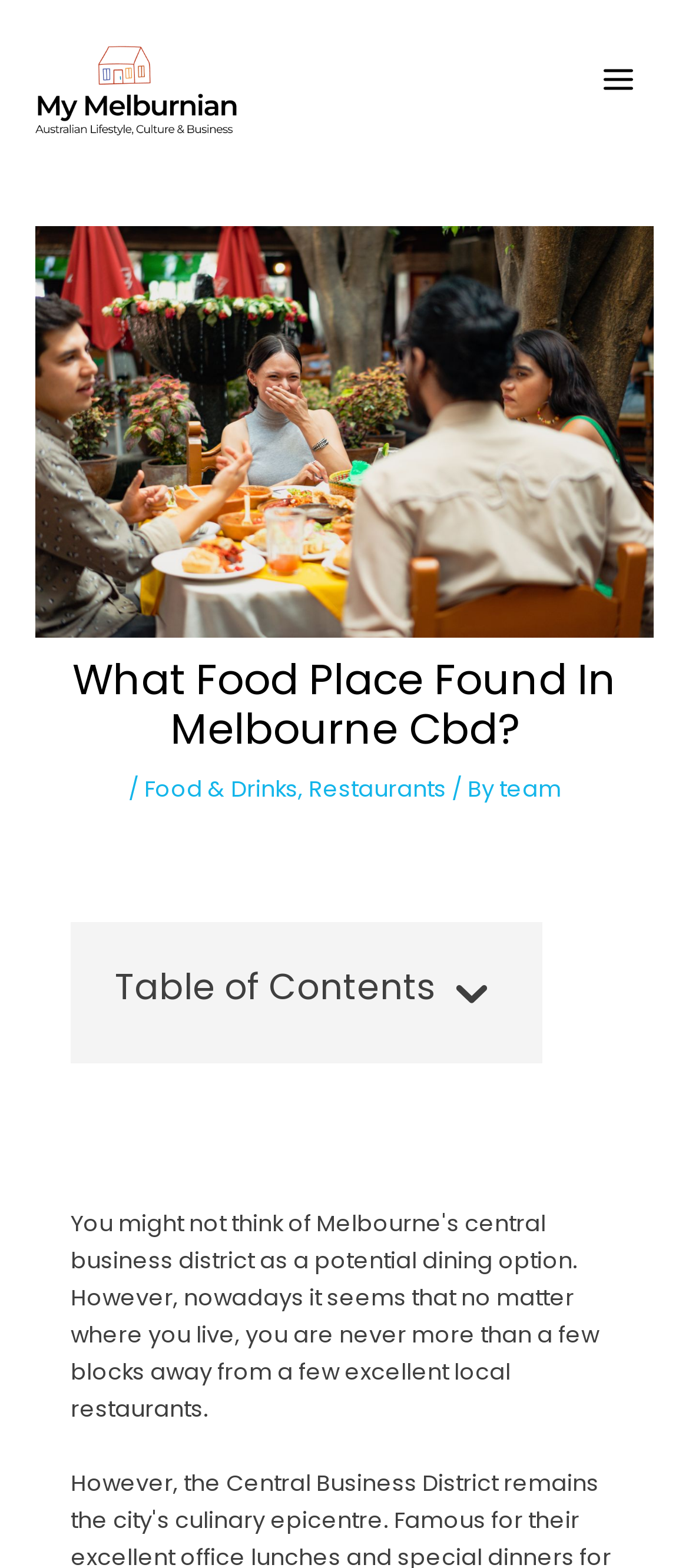What is the purpose of the button at the top right corner?
Answer with a single word or short phrase according to what you see in the image.

Main Menu